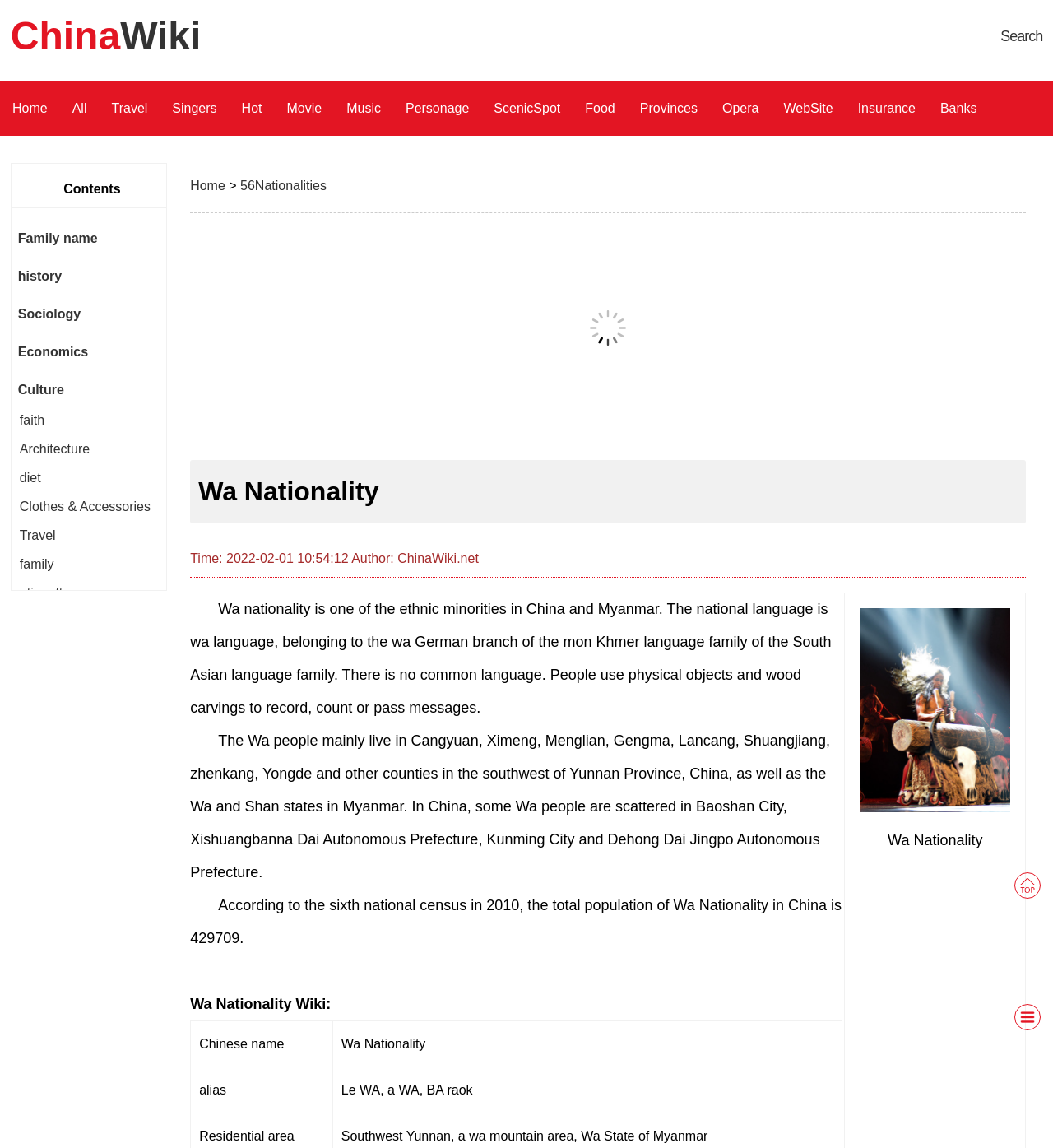Find the bounding box coordinates of the clickable region needed to perform the following instruction: "Read about the culture of Wa Nationality". The coordinates should be provided as four float numbers between 0 and 1, i.e., [left, top, right, bottom].

[0.017, 0.333, 0.061, 0.346]